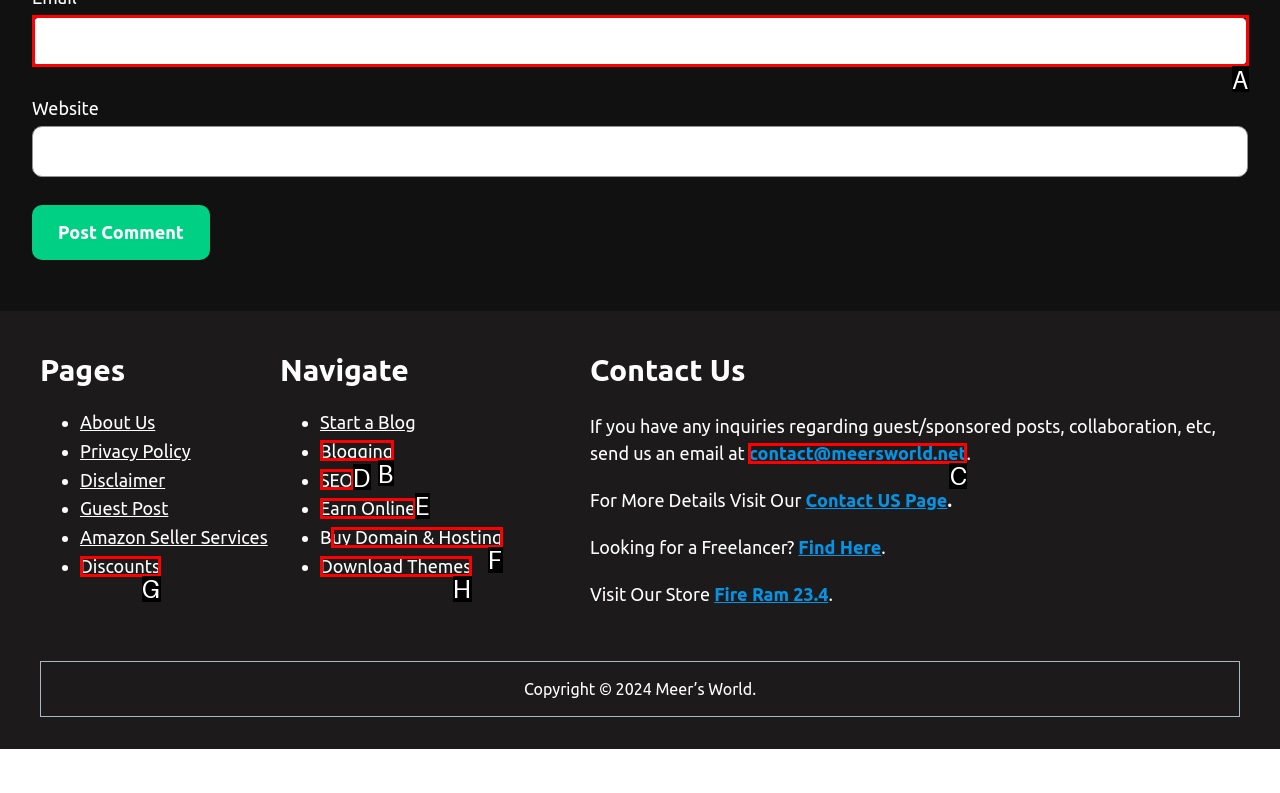Determine the option that aligns with this description: parent_node: Email * aria-describedby="email-notes" name="email"
Reply with the option's letter directly.

A